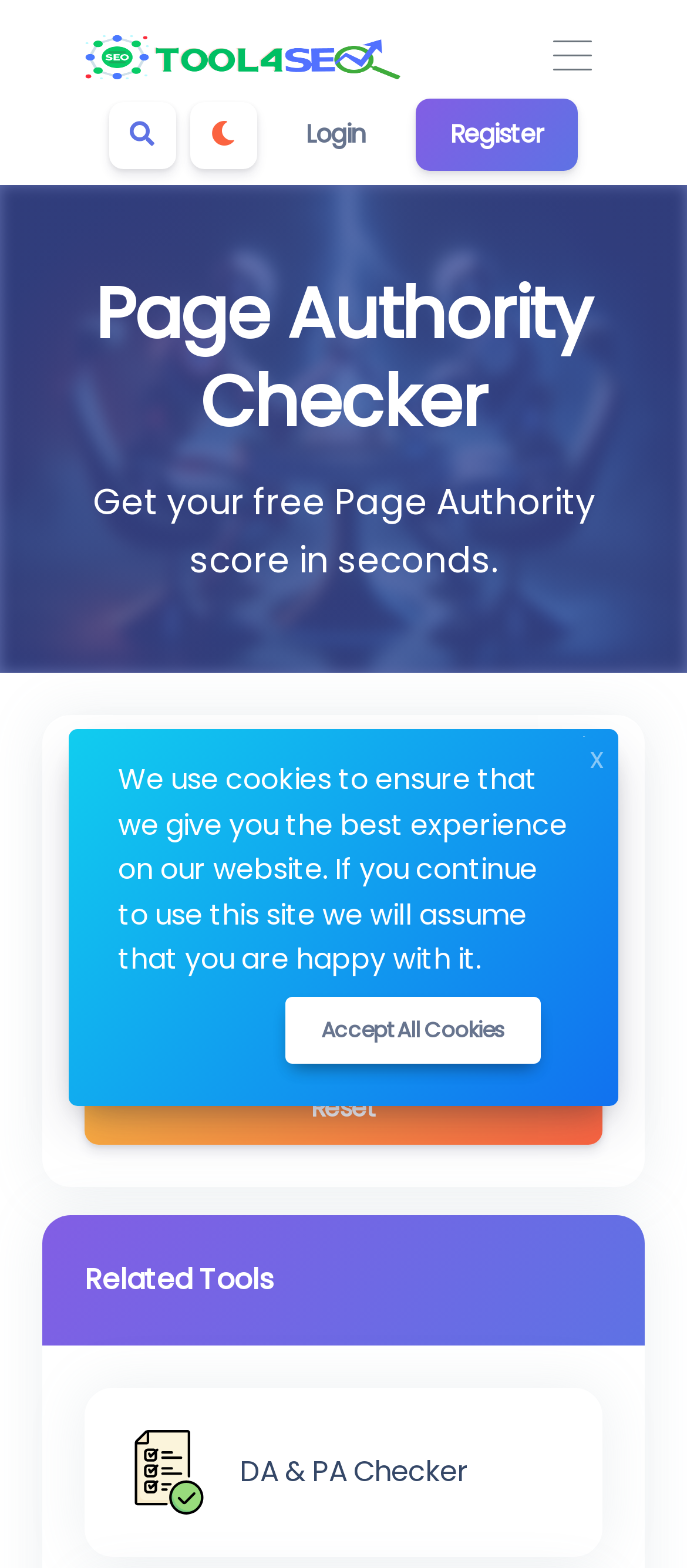Refer to the image and offer a detailed explanation in response to the question: What is the purpose of the 'Check' button?

Based on the webpage structure, the 'Check' button is located below the textbox where users can enter a website URL. This suggests that the button is used to initiate the calculation of the Page Authority score for the entered URL.